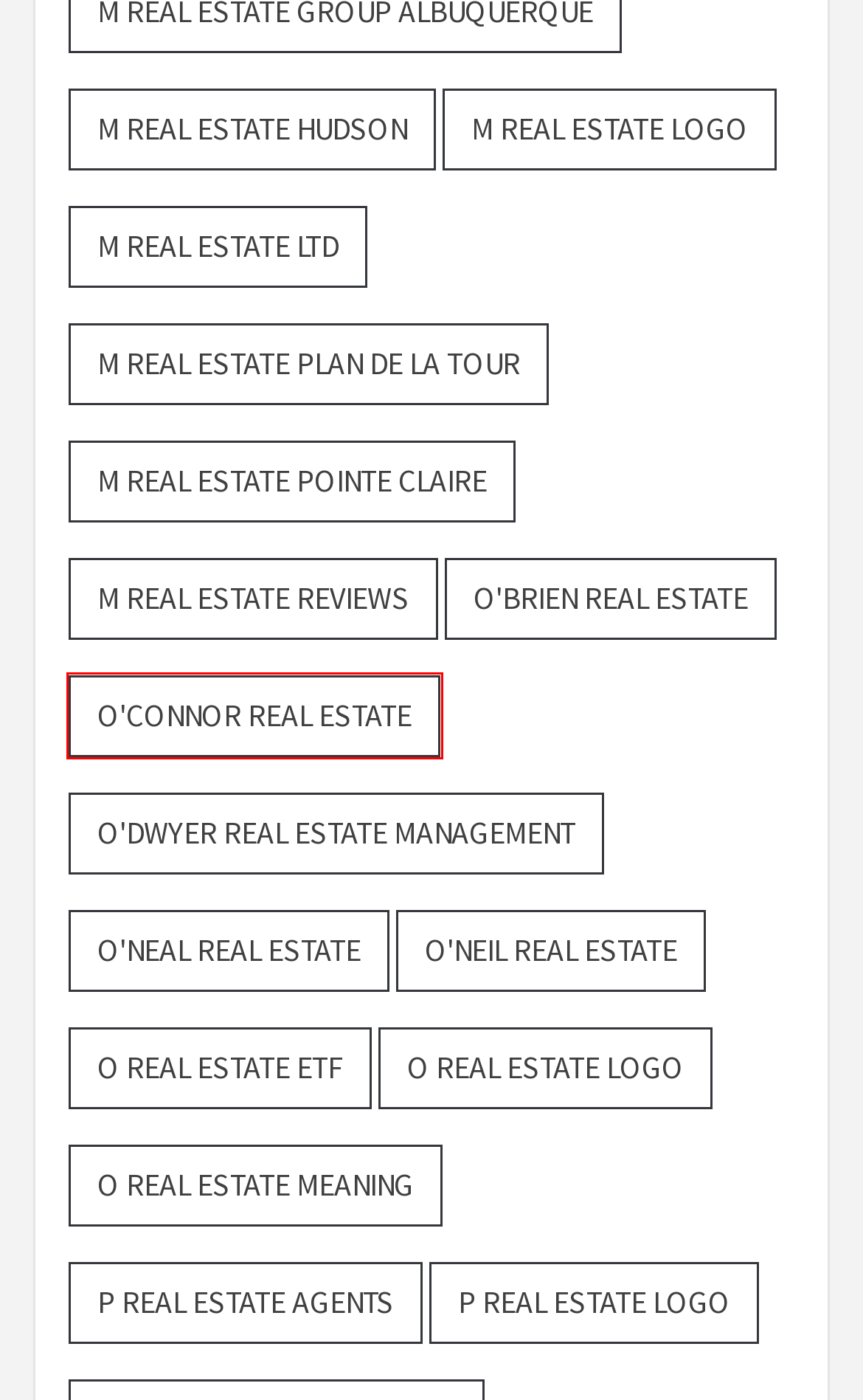View the screenshot of the webpage containing a red bounding box around a UI element. Select the most fitting webpage description for the new page shown after the element in the red bounding box is clicked. Here are the candidates:
A. M Real Estate Ltd – Jennysatthewharf
B. O Real Estate Meaning – Jennysatthewharf
C. O’Dwyer Real Estate Management – Jennysatthewharf
D. O Real Estate Etf – Jennysatthewharf
E. P Real Estate Agents – Jennysatthewharf
F. M Real Estate Reviews – Jennysatthewharf
G. O’Connor Real Estate – Jennysatthewharf
H. M Real Estate Hudson – Jennysatthewharf

G